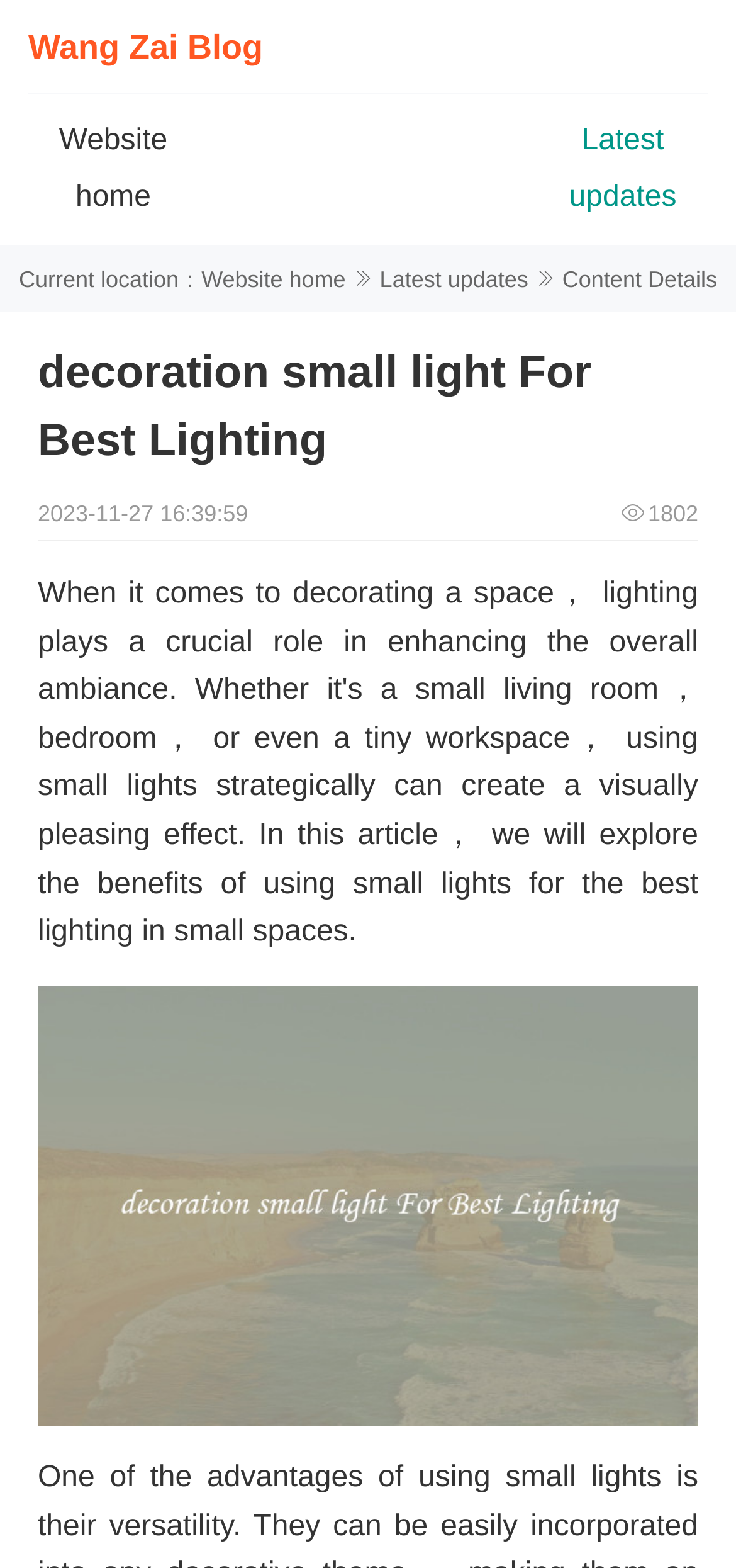Locate the bounding box coordinates of the UI element described by: "Latest updates". Provide the coordinates as four float numbers between 0 and 1, formatted as [left, top, right, bottom].

[0.773, 0.079, 0.919, 0.136]